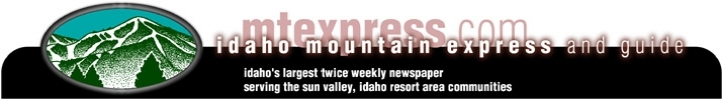Answer the question with a brief word or phrase:
How often is the newspaper published?

Twice weekly